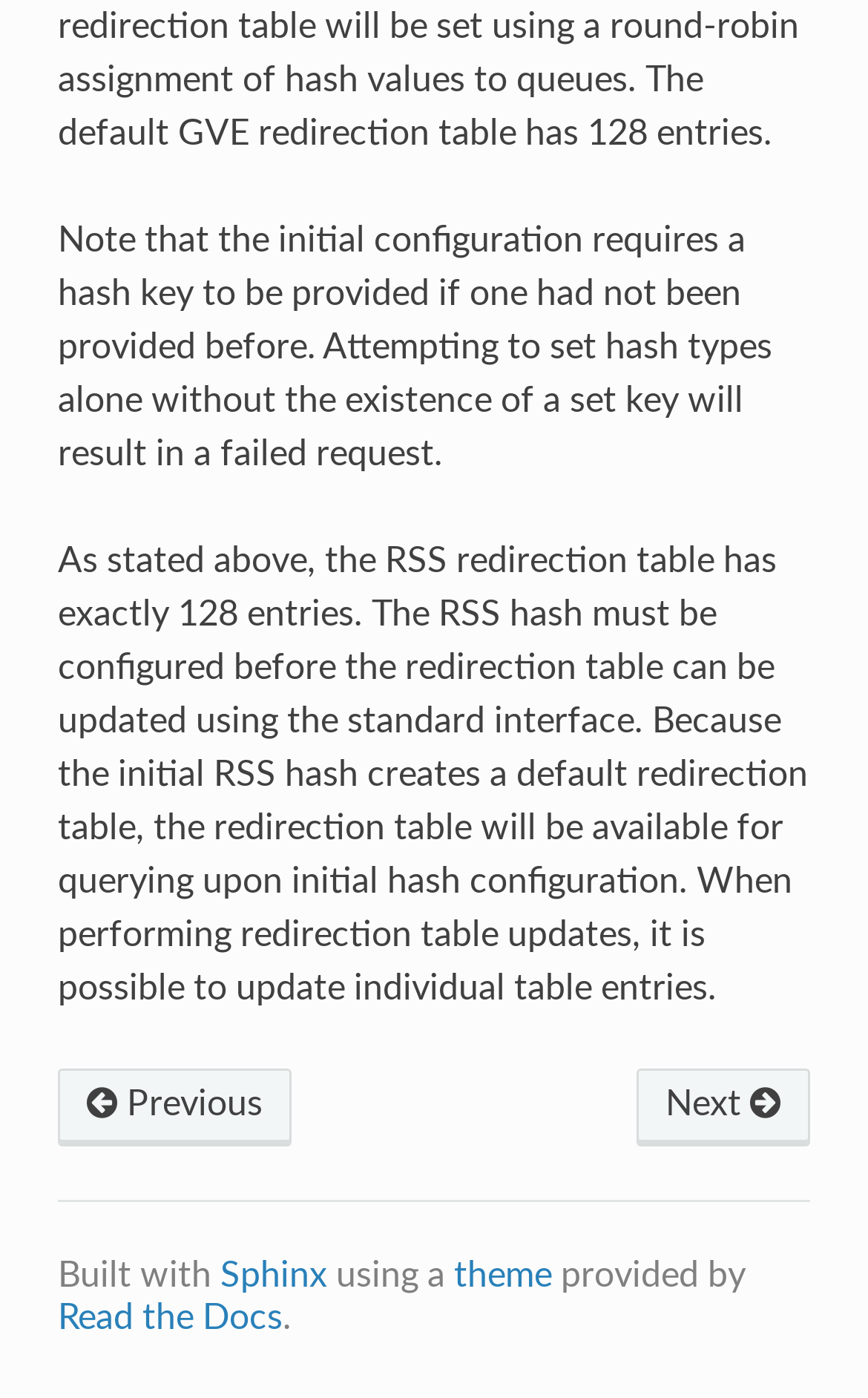What is the name of the theme provider?
Look at the image and respond with a one-word or short-phrase answer.

Read the Docs